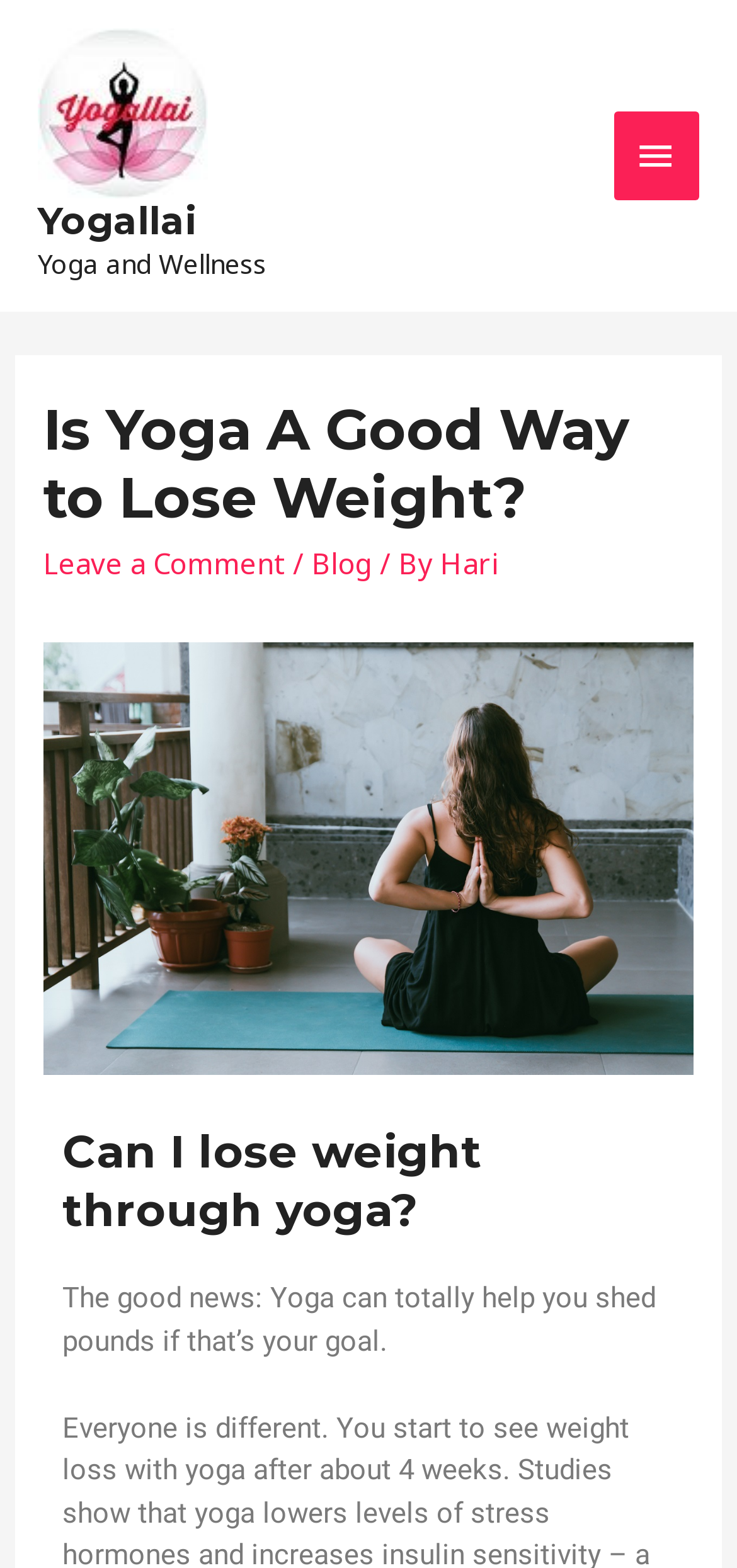Please give a succinct answer to the question in one word or phrase:
Is there a comment section in the article?

Yes